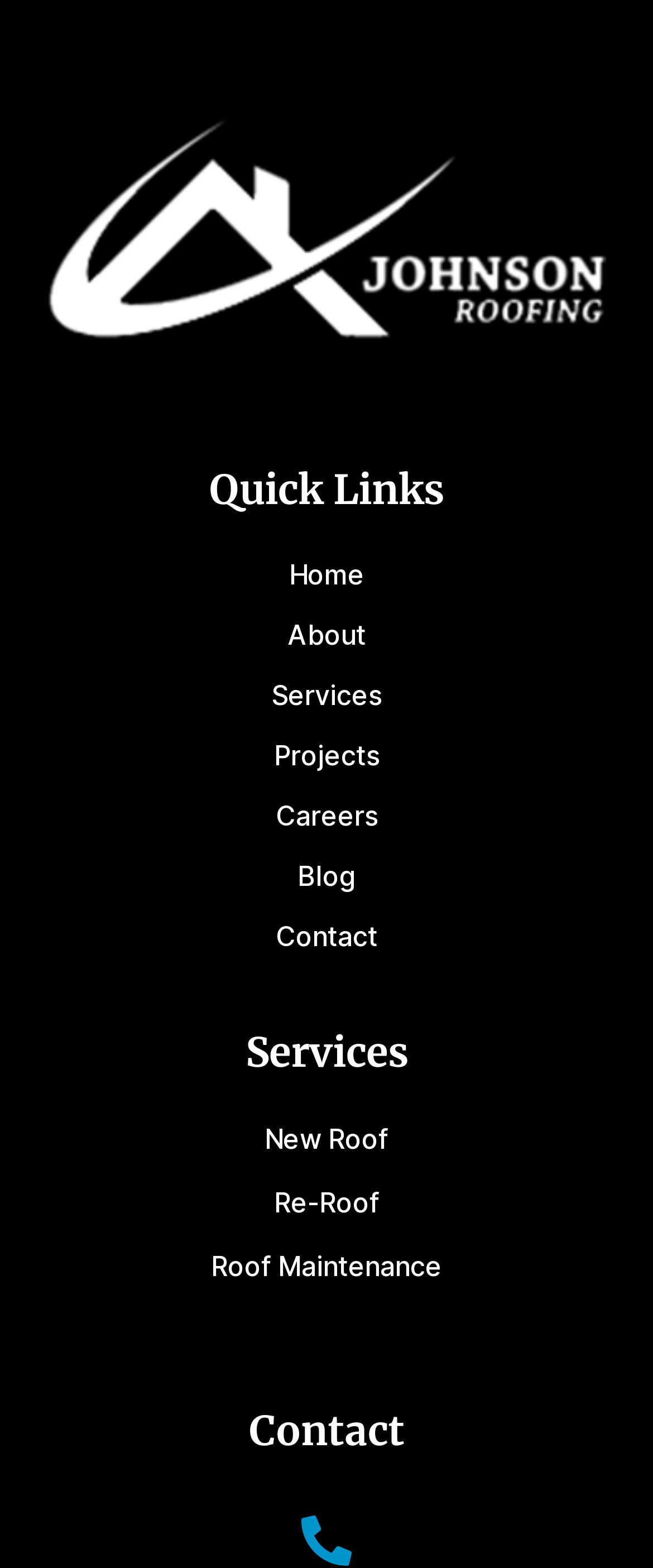Identify the bounding box coordinates of the part that should be clicked to carry out this instruction: "select New Roof service".

[0.051, 0.706, 0.949, 0.746]